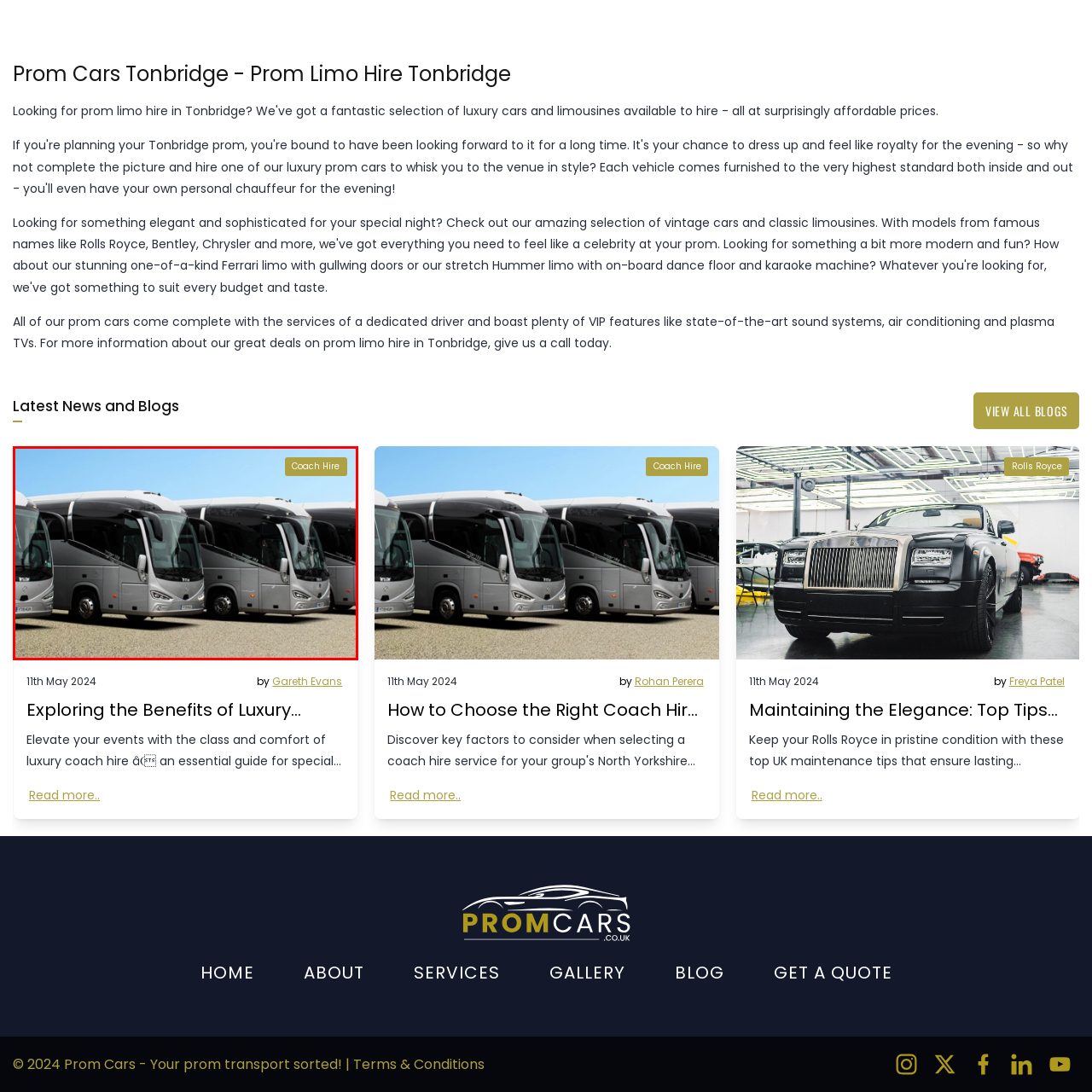Inspect the area enclosed by the red box and reply to the question using only one word or a short phrase: 
What is the purpose of the coach hire service?

Group trips and events